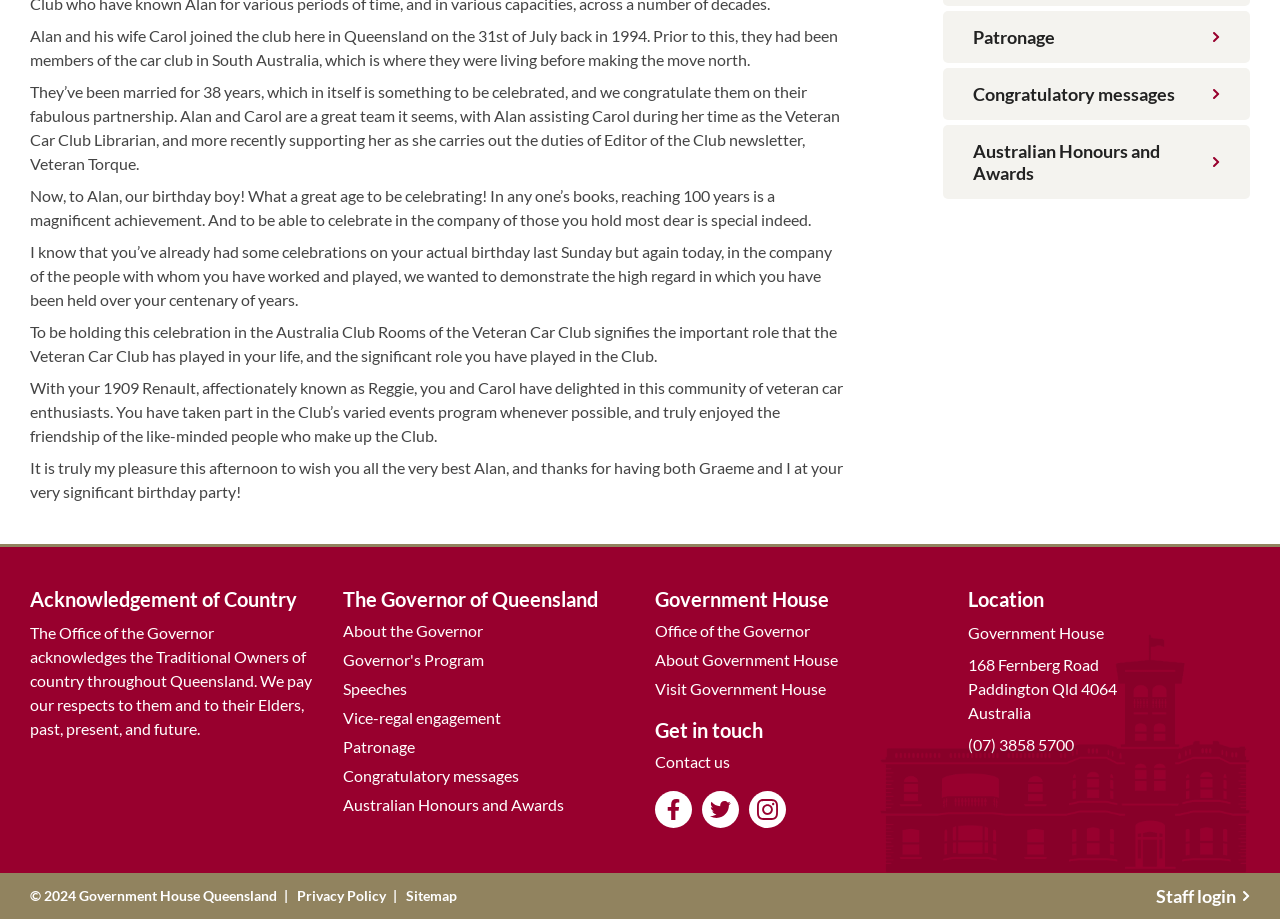Refer to the element description Visit Government House and identify the corresponding bounding box in the screenshot. Format the coordinates as (top-left x, top-left y, bottom-right x, bottom-right y) with values in the range of 0 to 1.

[0.512, 0.733, 0.645, 0.764]